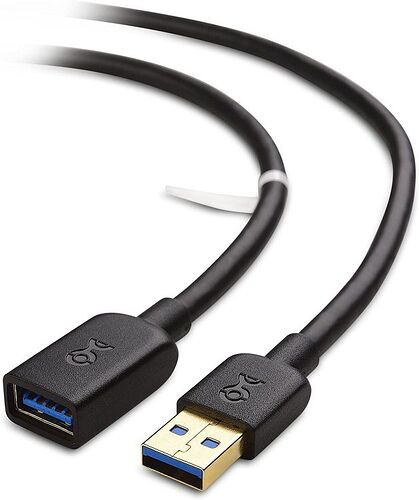Answer the question using only a single word or phrase: 
What does the blue insert in the male connector indicate?

Higher data transfer speeds